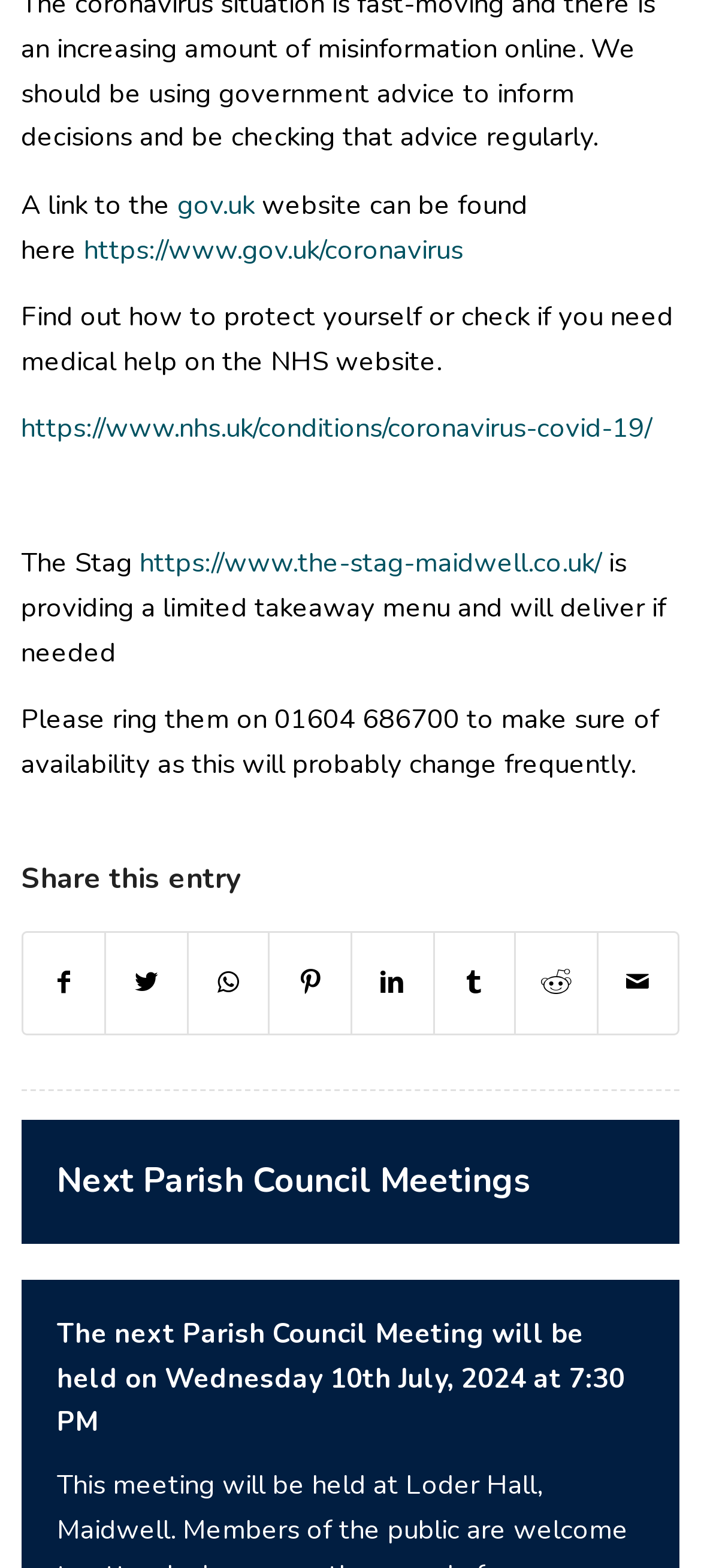Determine the bounding box coordinates of the region that needs to be clicked to achieve the task: "Go to The Stag's website".

[0.199, 0.348, 0.858, 0.371]